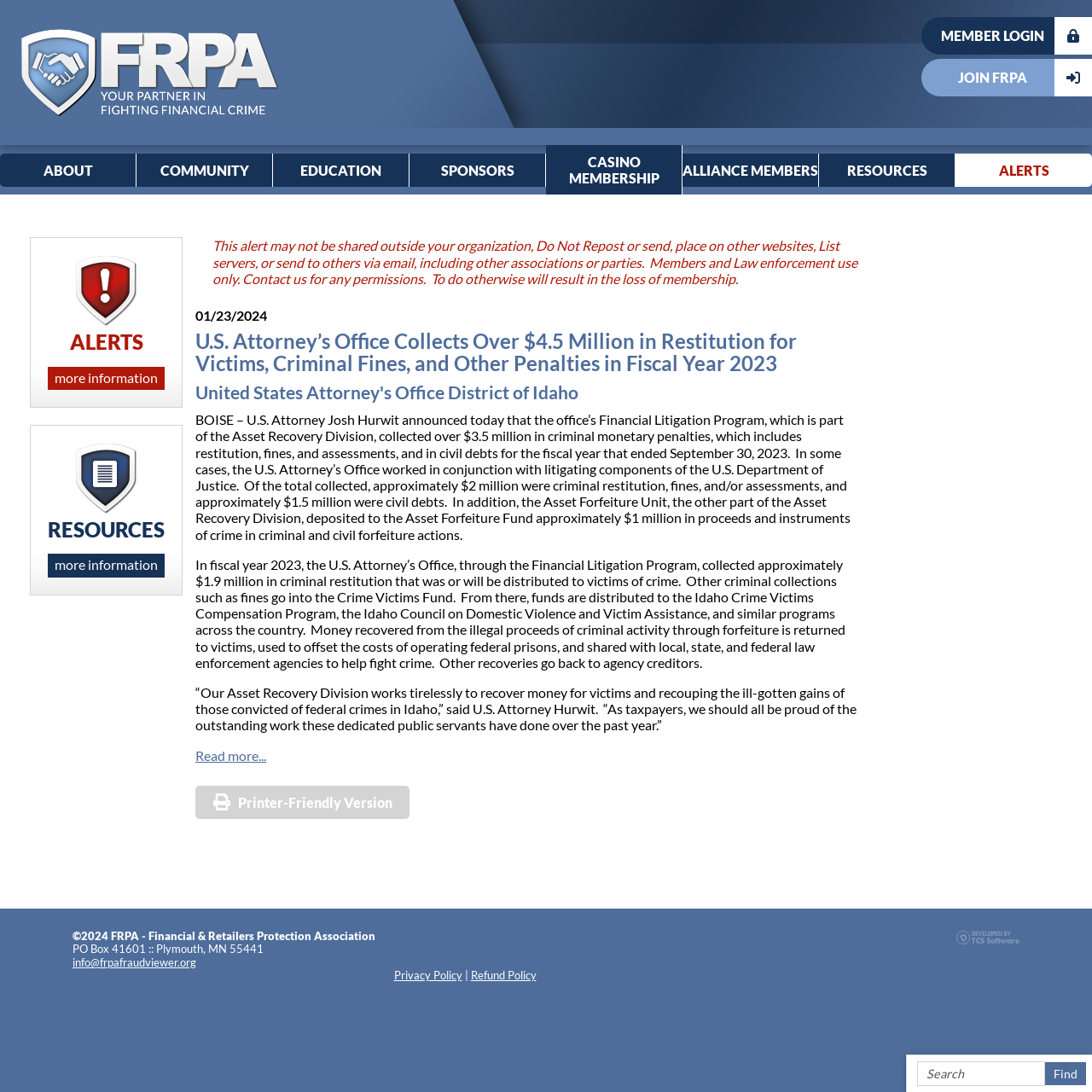Determine the bounding box coordinates of the clickable element to achieve the following action: 'Read more about U.S. Attorney’s Office'. Provide the coordinates as four float values between 0 and 1, formatted as [left, top, right, bottom].

[0.179, 0.684, 0.244, 0.699]